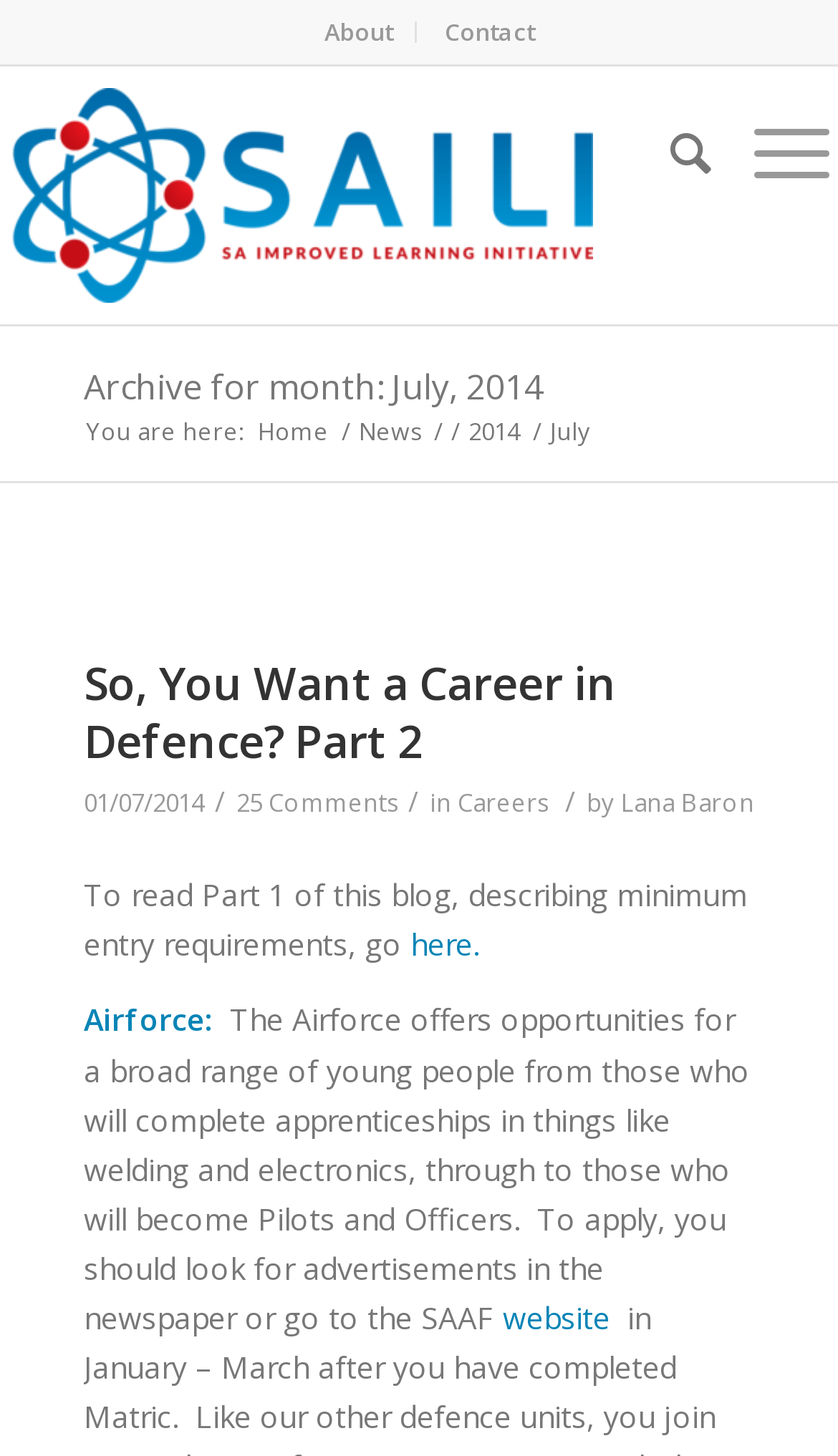Who is the author of the latest article?
Give a detailed explanation using the information visible in the image.

The author of the latest article 'So, You Want a Career in Defence? Part 2' is Lana Baron as indicated by the link 'Lana Baron' below the article title.